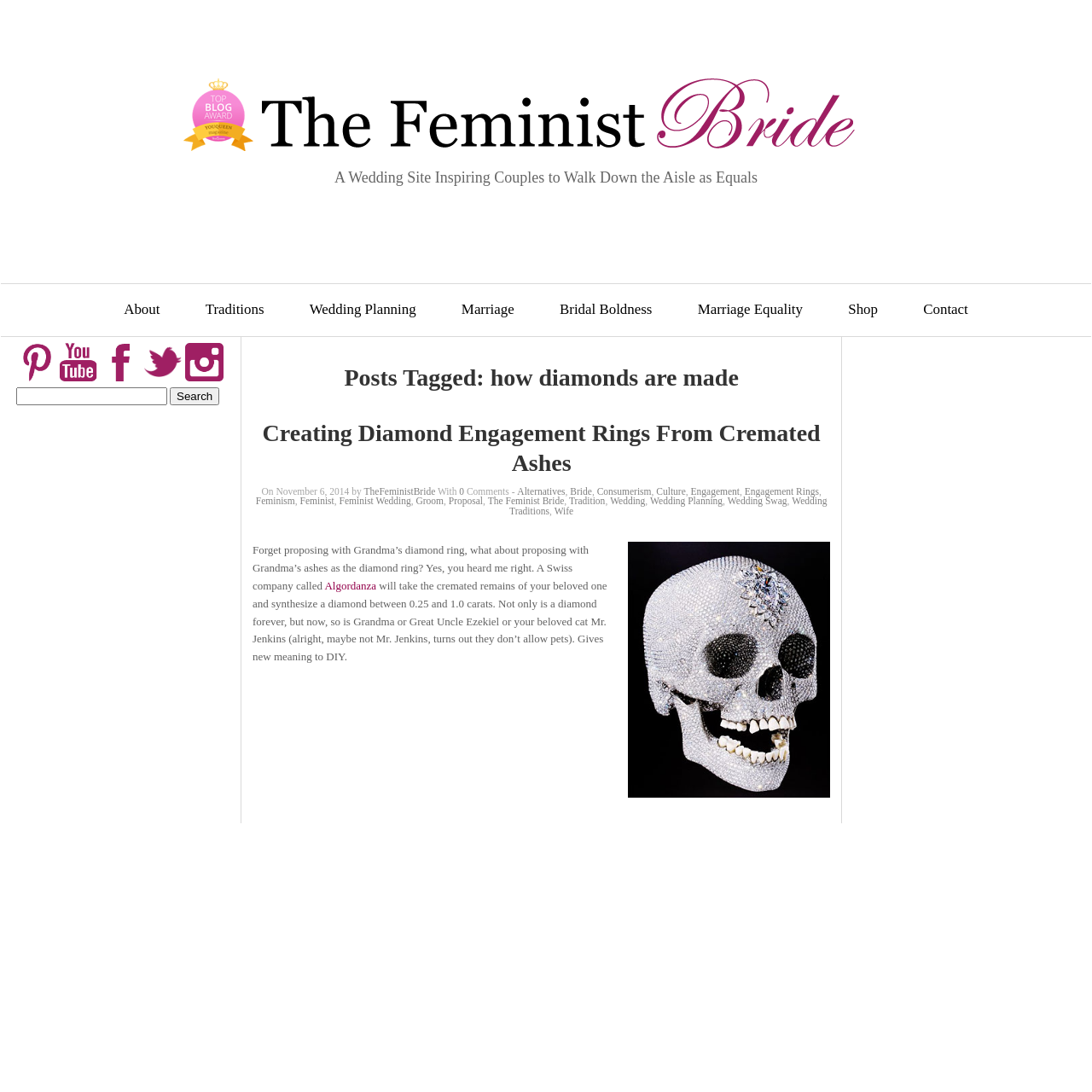Provide the bounding box coordinates of the HTML element this sentence describes: "The Feminist Bride". The bounding box coordinates consist of four float numbers between 0 and 1, i.e., [left, top, right, bottom].

[0.447, 0.454, 0.517, 0.464]